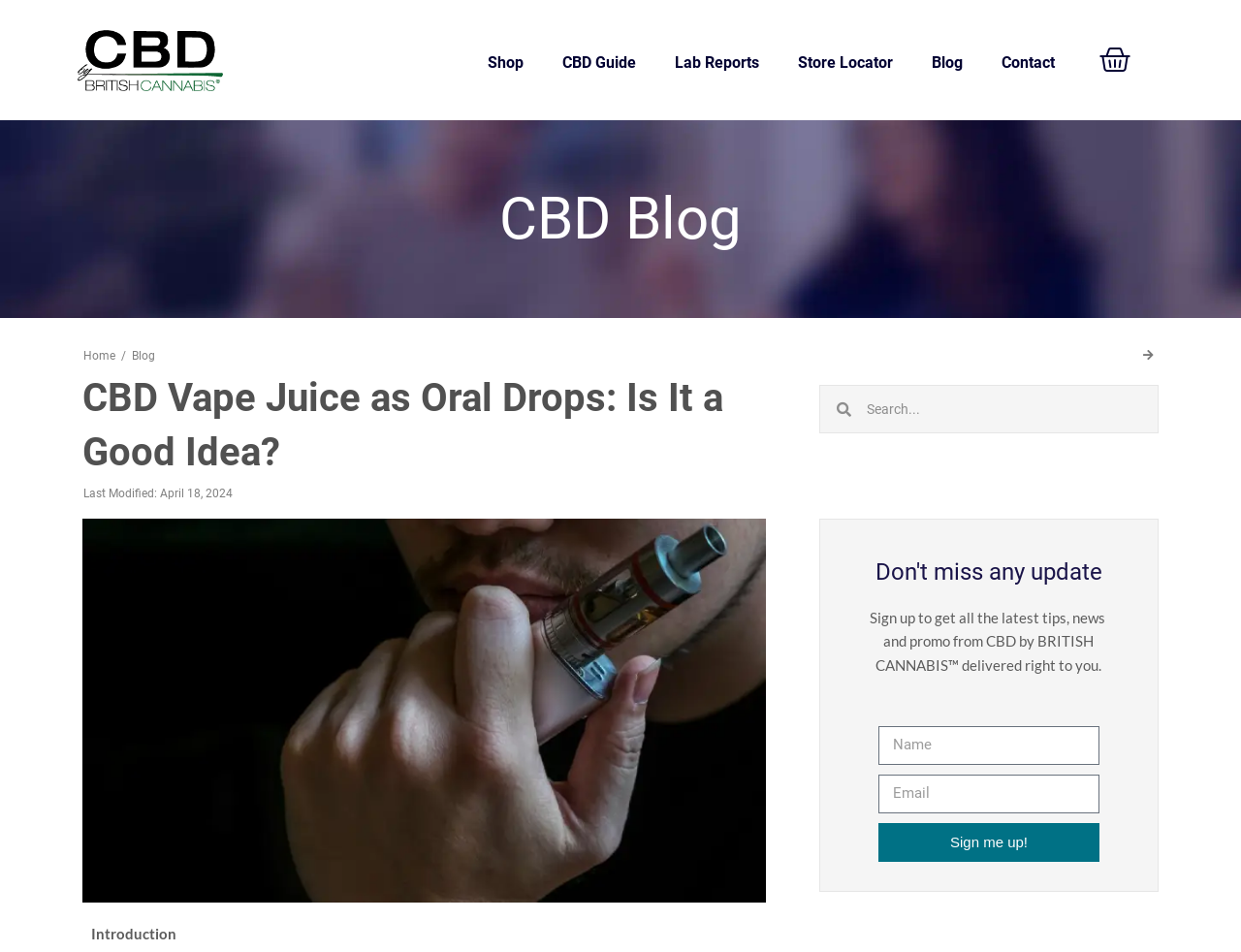Determine the bounding box of the UI element mentioned here: "parent_node: Search name="s" placeholder="Search..."". The coordinates must be in the format [left, top, right, bottom] with values ranging from 0 to 1.

[0.686, 0.406, 0.933, 0.454]